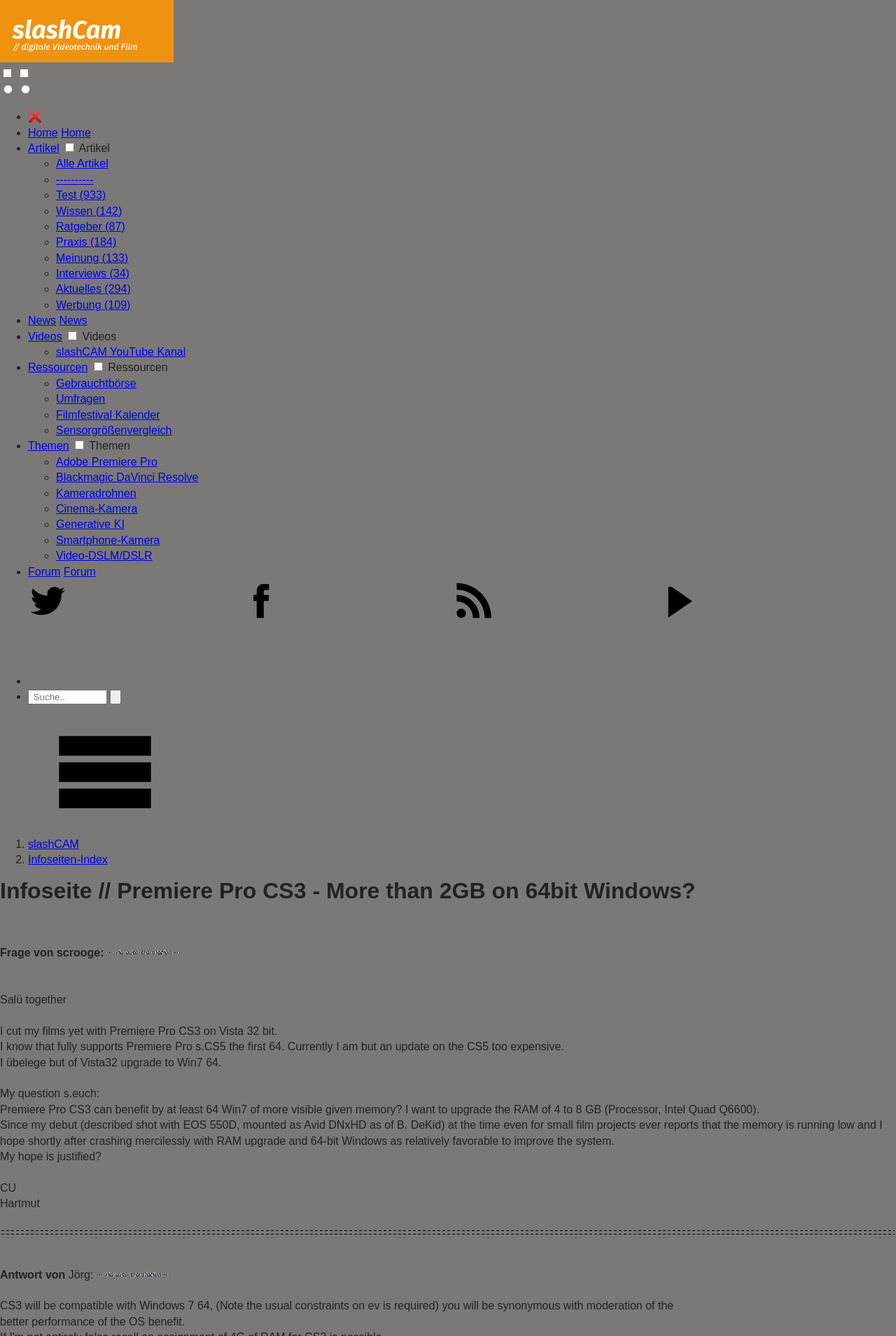Generate a detailed explanation of the webpage's features and information.

The webpage appears to be a information page about Premiere Pro CS3, with a focus on its compatibility with 64-bit Windows systems. At the top-left corner, there is a logo of slashCAM, which is an image link. Below the logo, there are two checkboxes, likely used for filtering or selecting options.

The main content of the page is divided into several sections, each marked by a list marker (either '•' or '◦'). The first section has links to 'Home', 'Artikel', and other categories. The second section has links to various topics, including 'Alle Artikel', 'Test', 'Wissen', and others. Each of these links is accompanied by a checkbox, suggesting that users can select or filter content based on these categories.

The third section has links to 'News', 'Videos', 'Ressourcen', and other resources. Again, each link is accompanied by a checkbox. The fourth section has links to specific topics, including 'Adobe Premiere Pro', 'Blackmagic DaVinci Resolve', 'Kameradrohnen', and others.

At the bottom of the page, there are links to 'Forum', 'Twitter', 'Facebook', and 'RSS', along with their corresponding icons. These links likely provide access to social media channels, a forum for discussion, and an RSS feed for news updates.

Overall, the webpage appears to be a resource hub for users interested in Premiere Pro CS3 and related topics, providing access to various categories, topics, and resources.